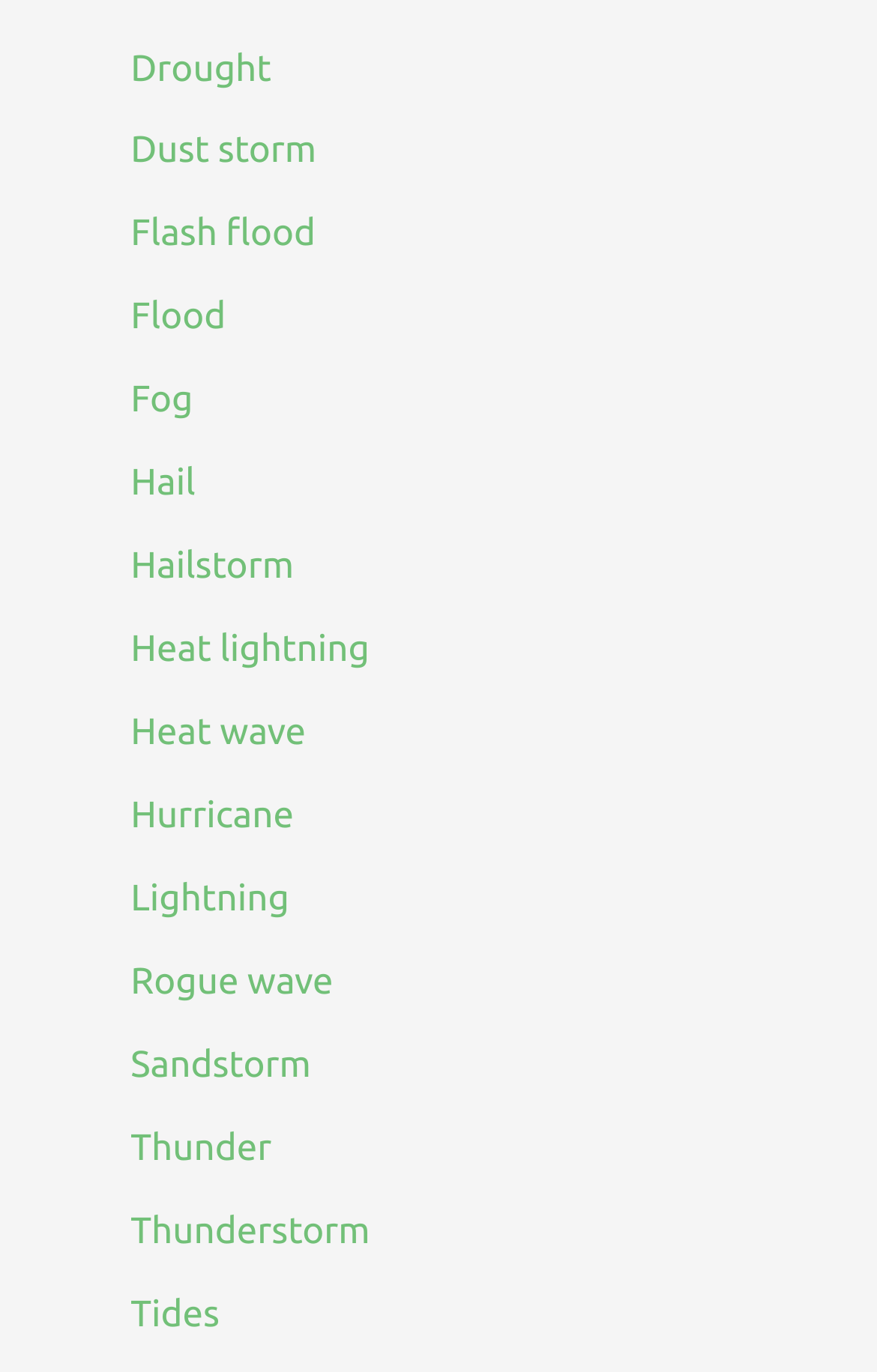What is the vertical position of the 'Flood' link relative to the 'Dust storm' link?
Refer to the image and provide a concise answer in one word or phrase.

Below